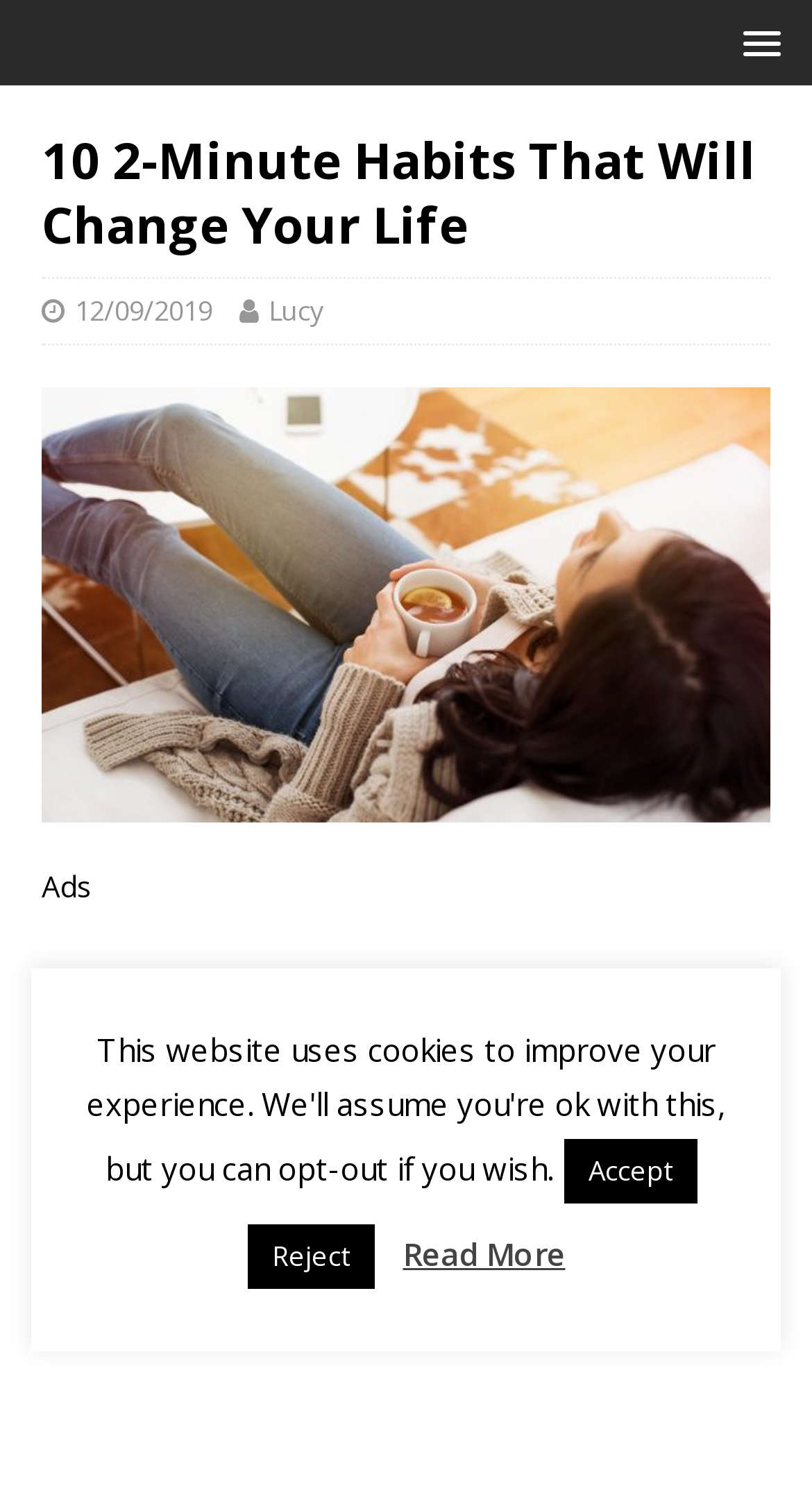How many links are in the header section?
Based on the image, provide a one-word or brief-phrase response.

2